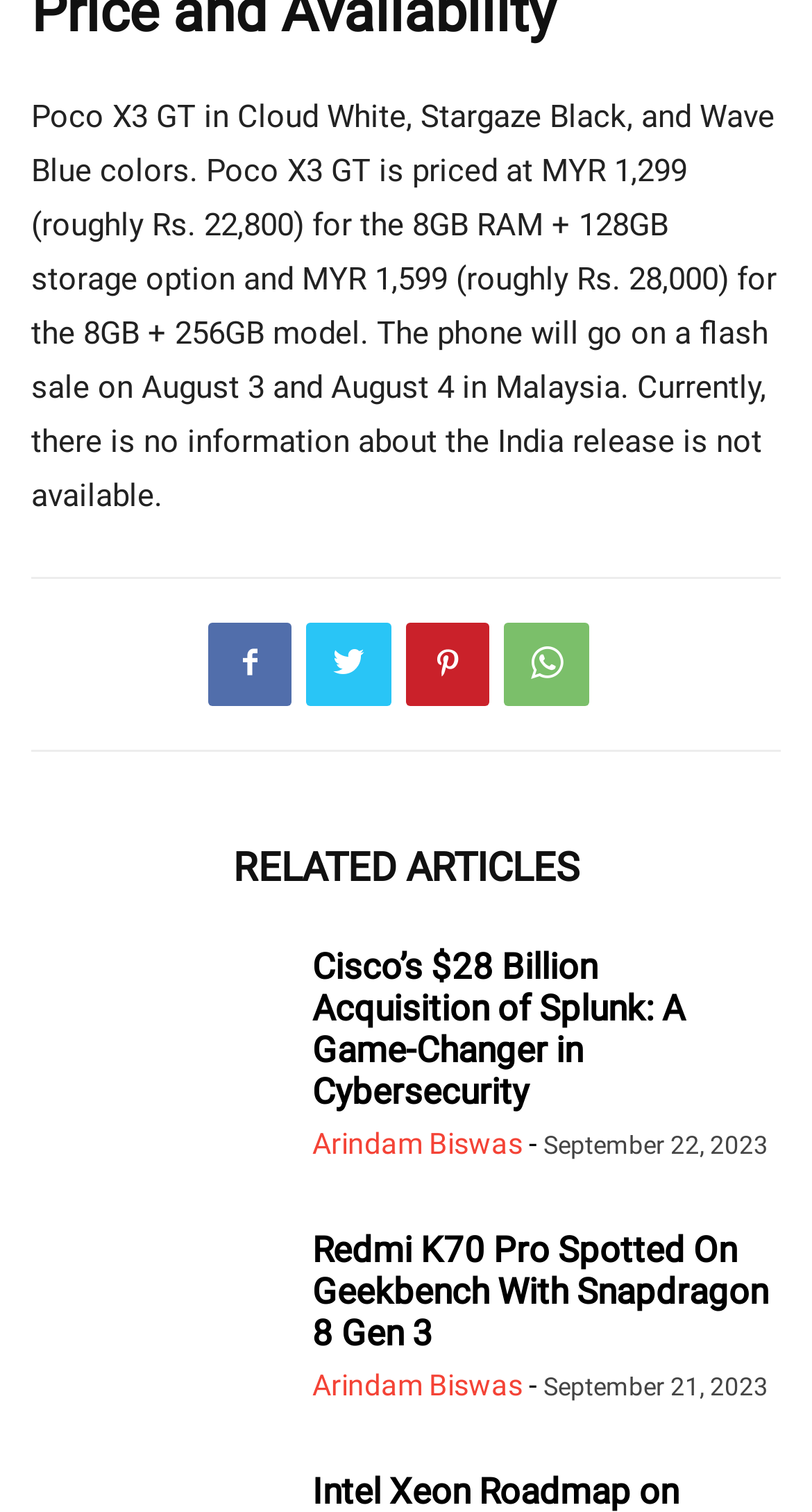Given the element description Arindam Biswas, specify the bounding box coordinates of the corresponding UI element in the format (top-left x, top-left y, bottom-right x, bottom-right y). All values must be between 0 and 1.

[0.385, 0.745, 0.644, 0.767]